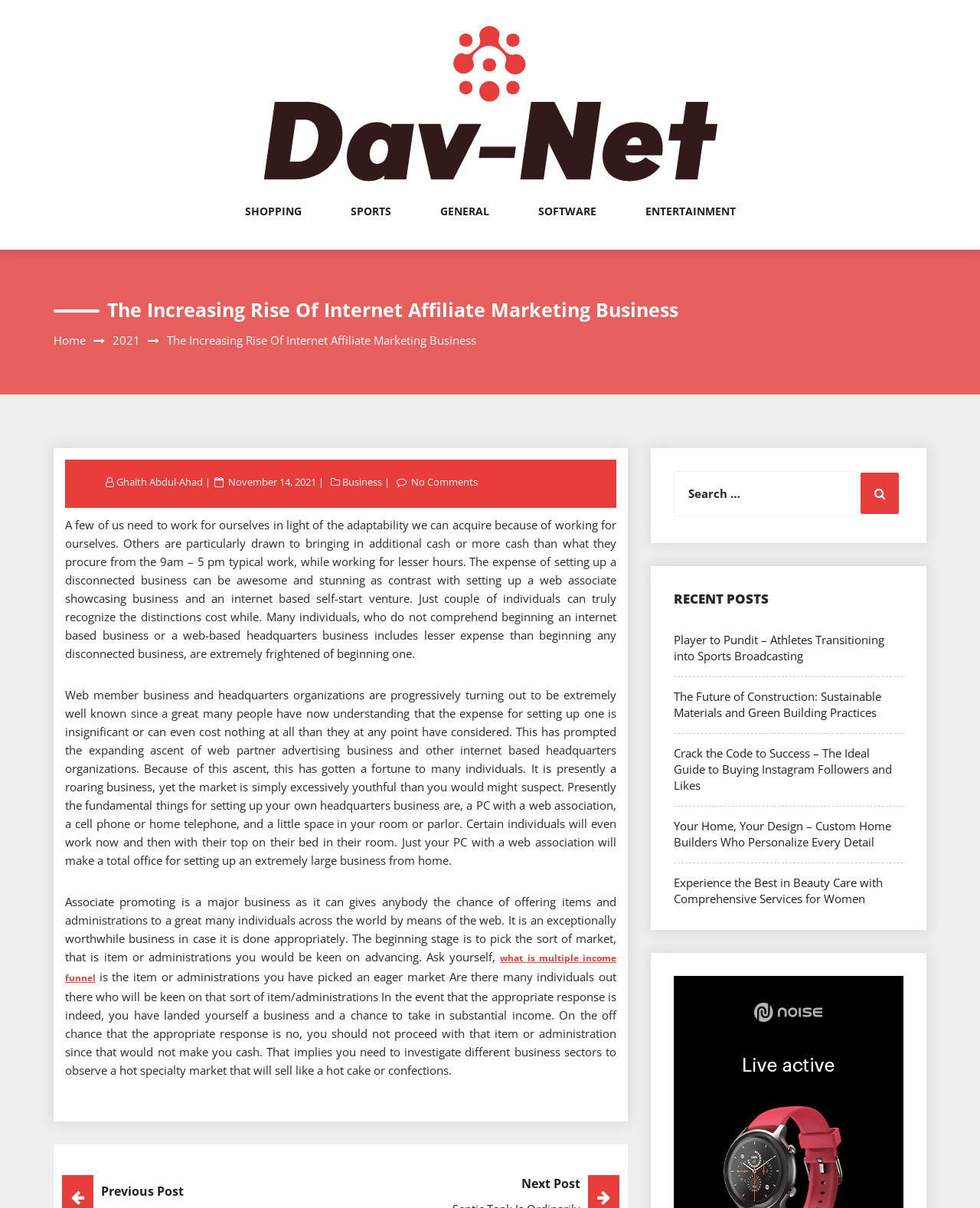Could you specify the bounding box coordinates for the clickable section to complete the following instruction: "Explore the recent post about athletes transitioning into sports broadcasting"?

[0.688, 0.523, 0.902, 0.549]